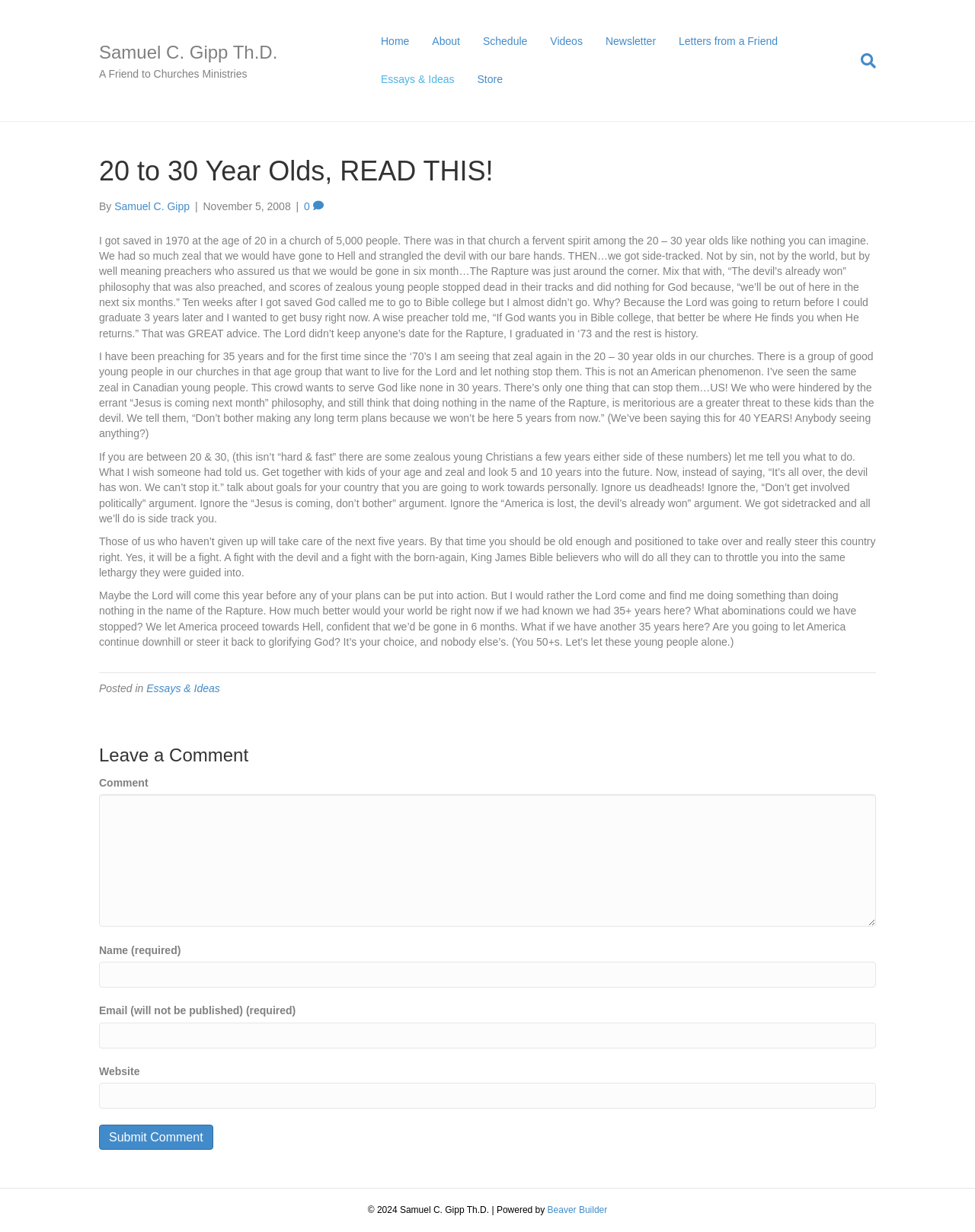Identify the bounding box coordinates for the UI element mentioned here: "Beaver Builder". Provide the coordinates as four float values between 0 and 1, i.e., [left, top, right, bottom].

[0.561, 0.978, 0.623, 0.986]